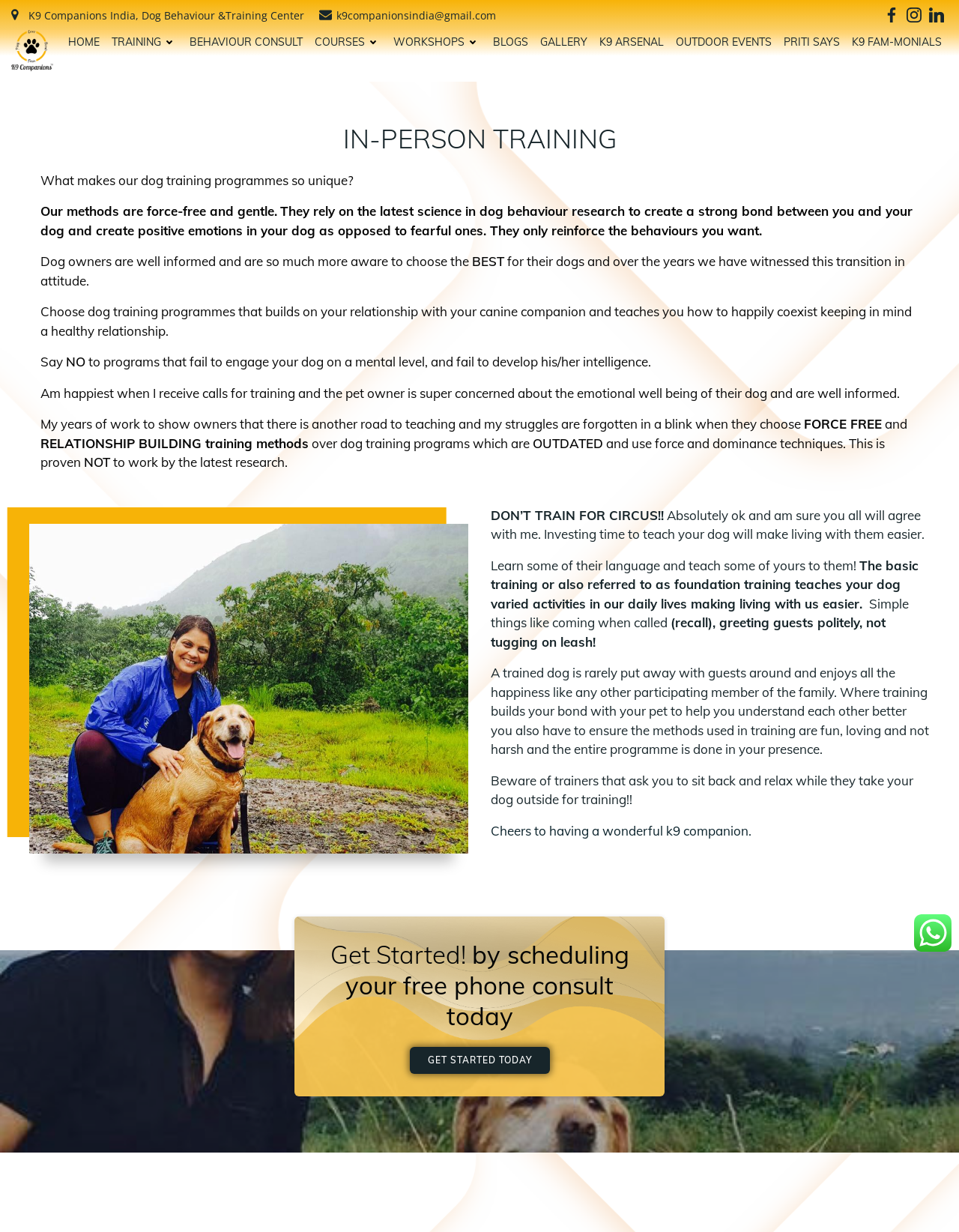Determine the bounding box coordinates for the element that should be clicked to follow this instruction: "Click on the 'K9 Companions India, Dog Behaviour &Training Center' link". The coordinates should be given as four float numbers between 0 and 1, in the format [left, top, right, bottom].

[0.012, 0.006, 0.317, 0.018]